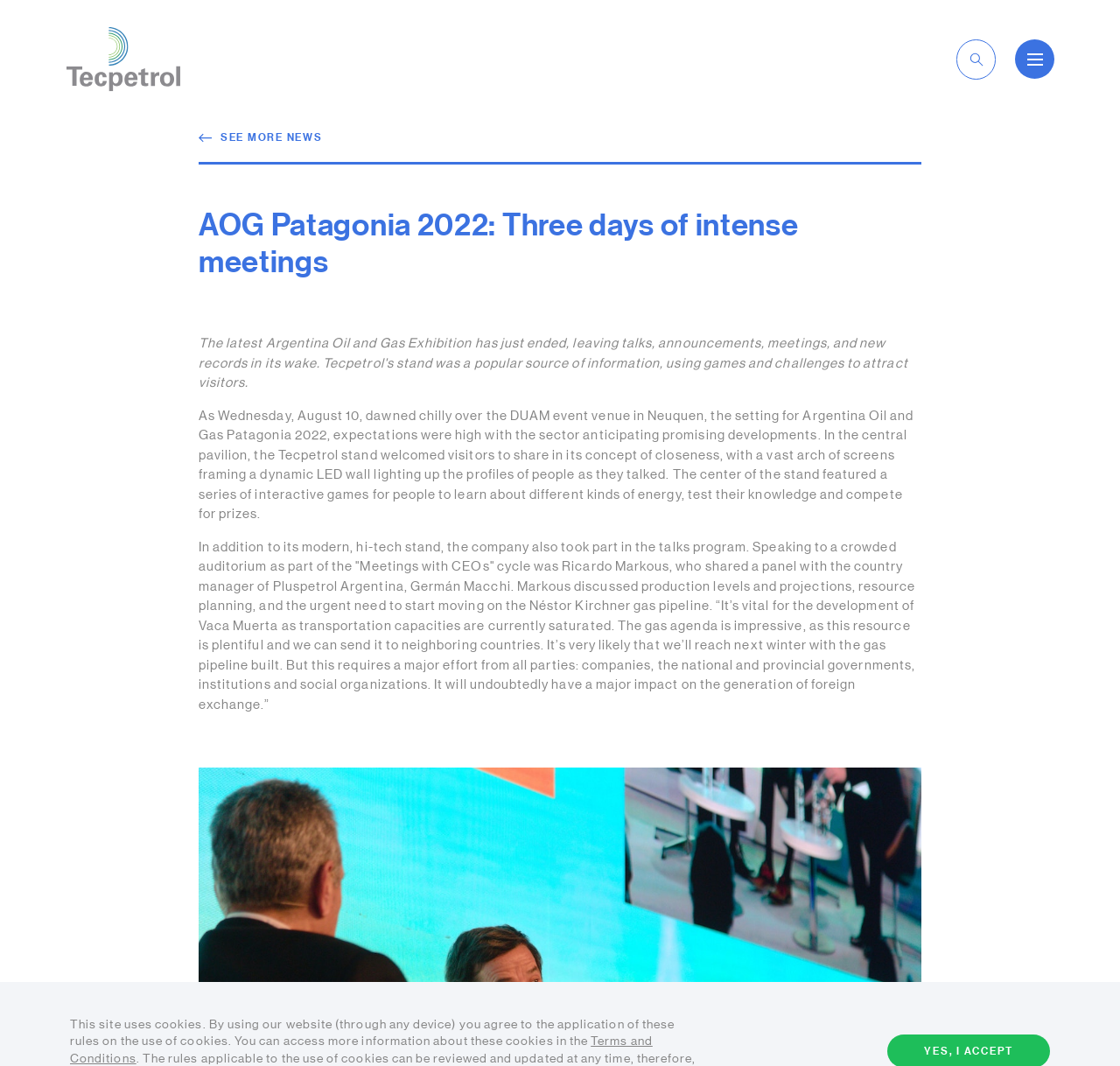Present a detailed account of what is displayed on the webpage.

The webpage is about the Argentina Oil and Gas Exhibition, specifically the Tecpetrol stand and its activities during the event. At the top right corner, there are several buttons, including a language selection button with the text "EN", a search toggle button, and a search close button, each accompanied by a small icon. 

On the left side, there is a link to "SEE MORE NEWS" with a small icon next to it. Below this link, the main content of the webpage begins with a heading that reads "AOG Patagonia 2022: Three days of intense meetings". 

The main content is divided into two paragraphs of text. The first paragraph describes the setting and atmosphere of the event, including the Tecpetrol stand's design and interactive games. The second paragraph discusses the talks program, specifically a panel featuring Ricardo Markous, who spoke about production levels, resource planning, and the need to develop the Néstor Kirchner gas pipeline.

At the very bottom of the page, there is a notice about the use of cookies on the website, with a link to the "Terms and Conditions" page.